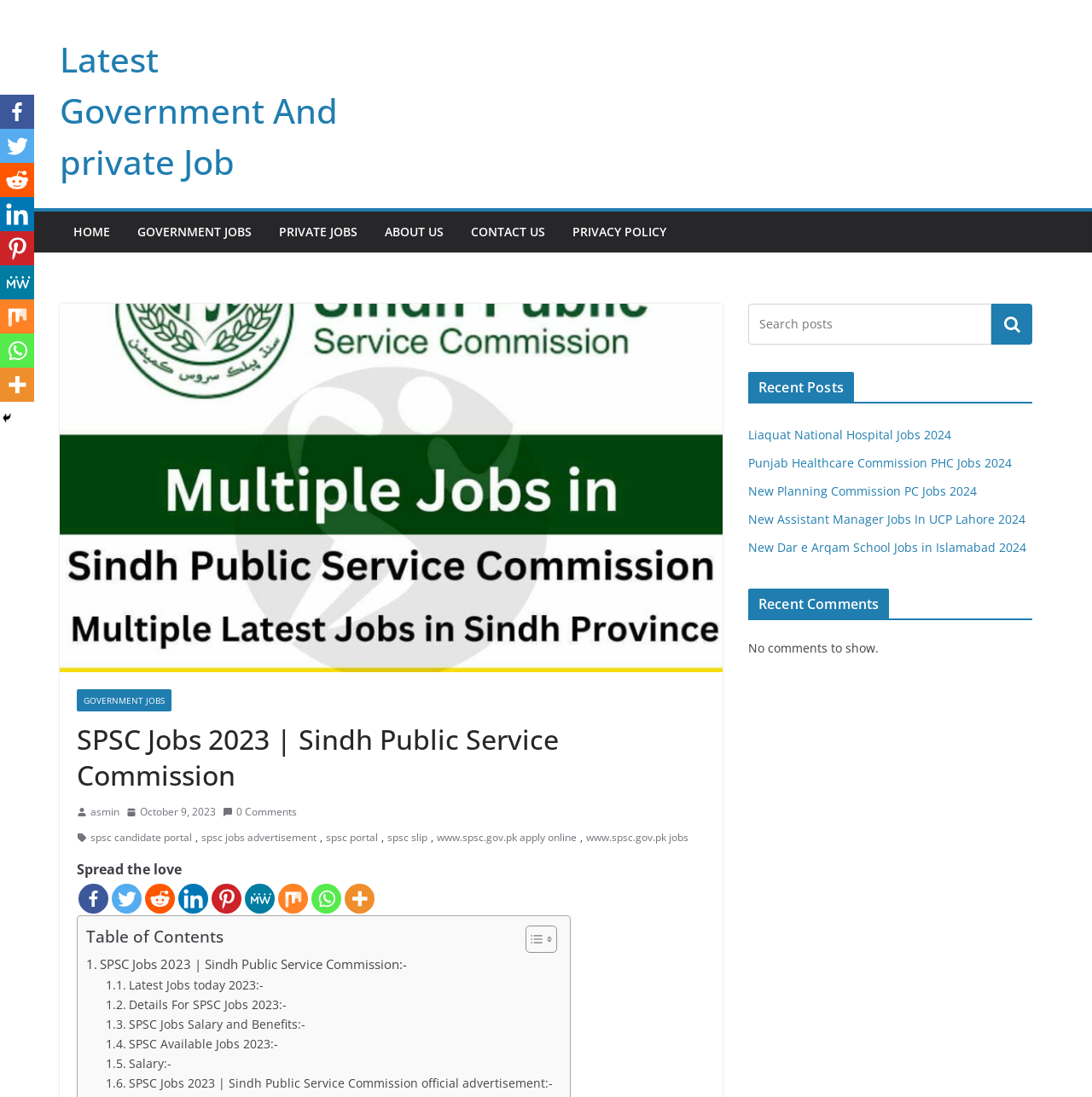Identify the bounding box of the HTML element described here: "title="More"". Provide the coordinates as four float numbers between 0 and 1: [left, top, right, bottom].

[0.0, 0.335, 0.031, 0.366]